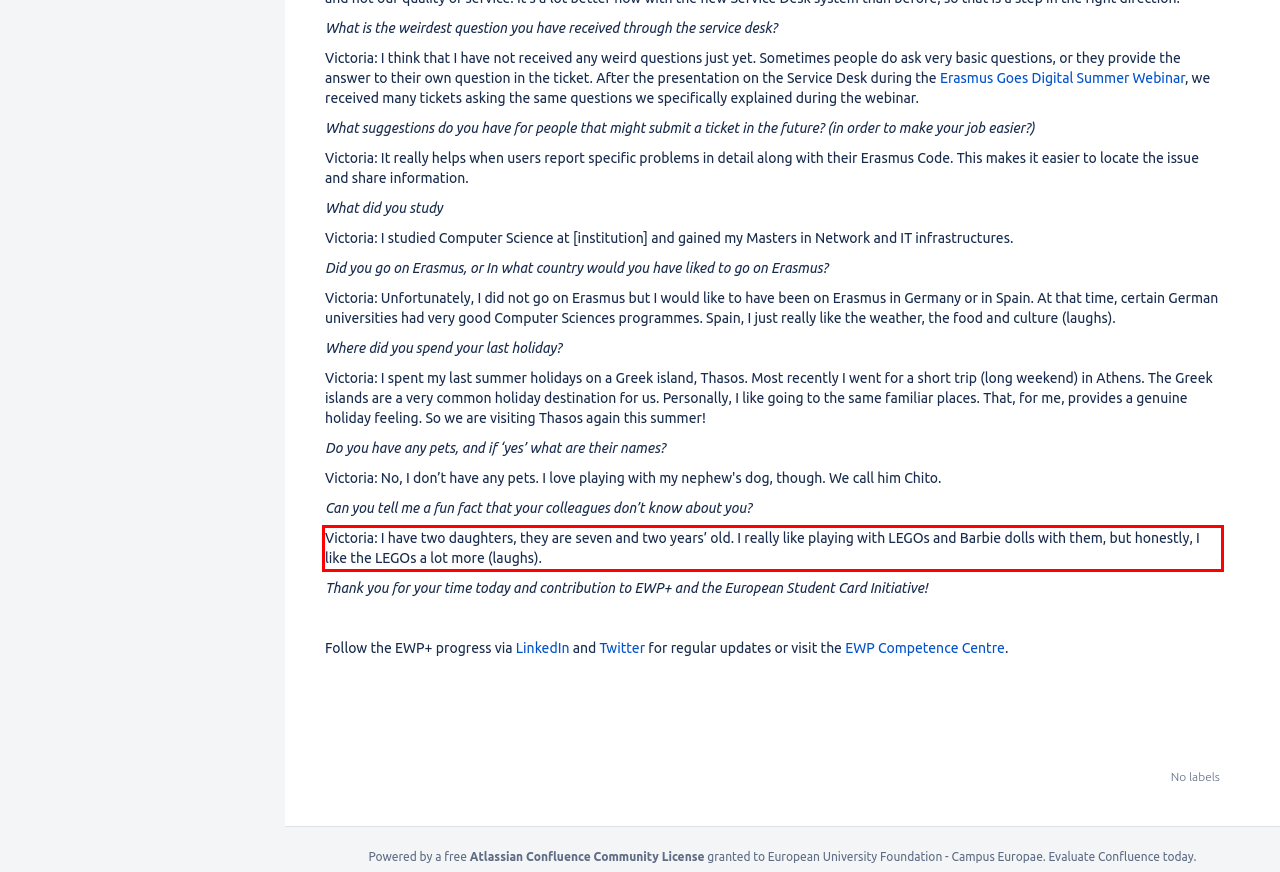By examining the provided screenshot of a webpage, recognize the text within the red bounding box and generate its text content.

Victoria: I have two daughters, they are seven and two years’ old. I really like playing with LEGOs and Barbie dolls with them, but honestly, I like the LEGOs a lot more (laughs).